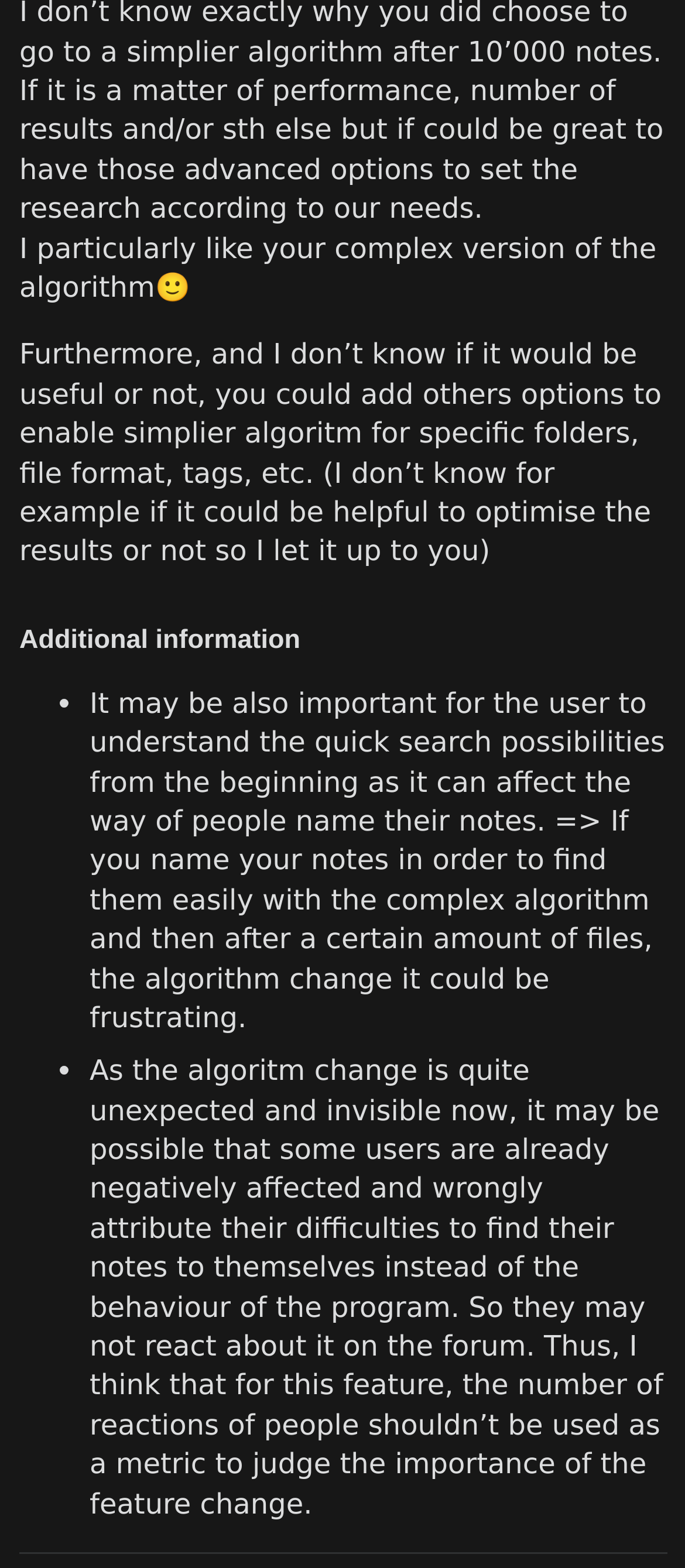Can you give a detailed response to the following question using the information from the image? Is the algorithm change visible to users?

According to the discussion, the algorithm change is 'quite unexpected and invisible now', implying that users are not aware of the change and may attribute their difficulties to themselves rather than the program's behavior.